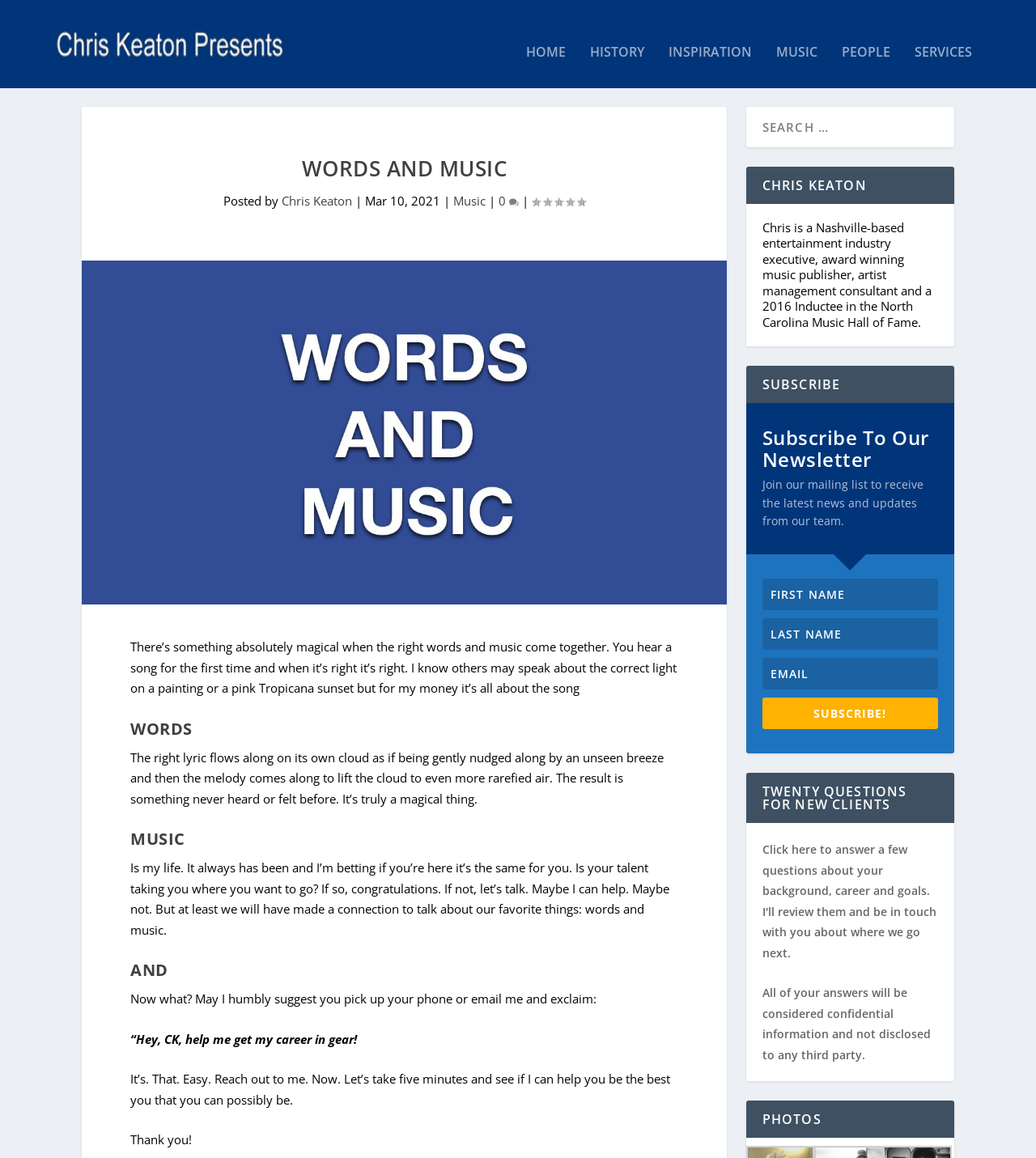Identify the bounding box of the HTML element described as: "Get involved".

None